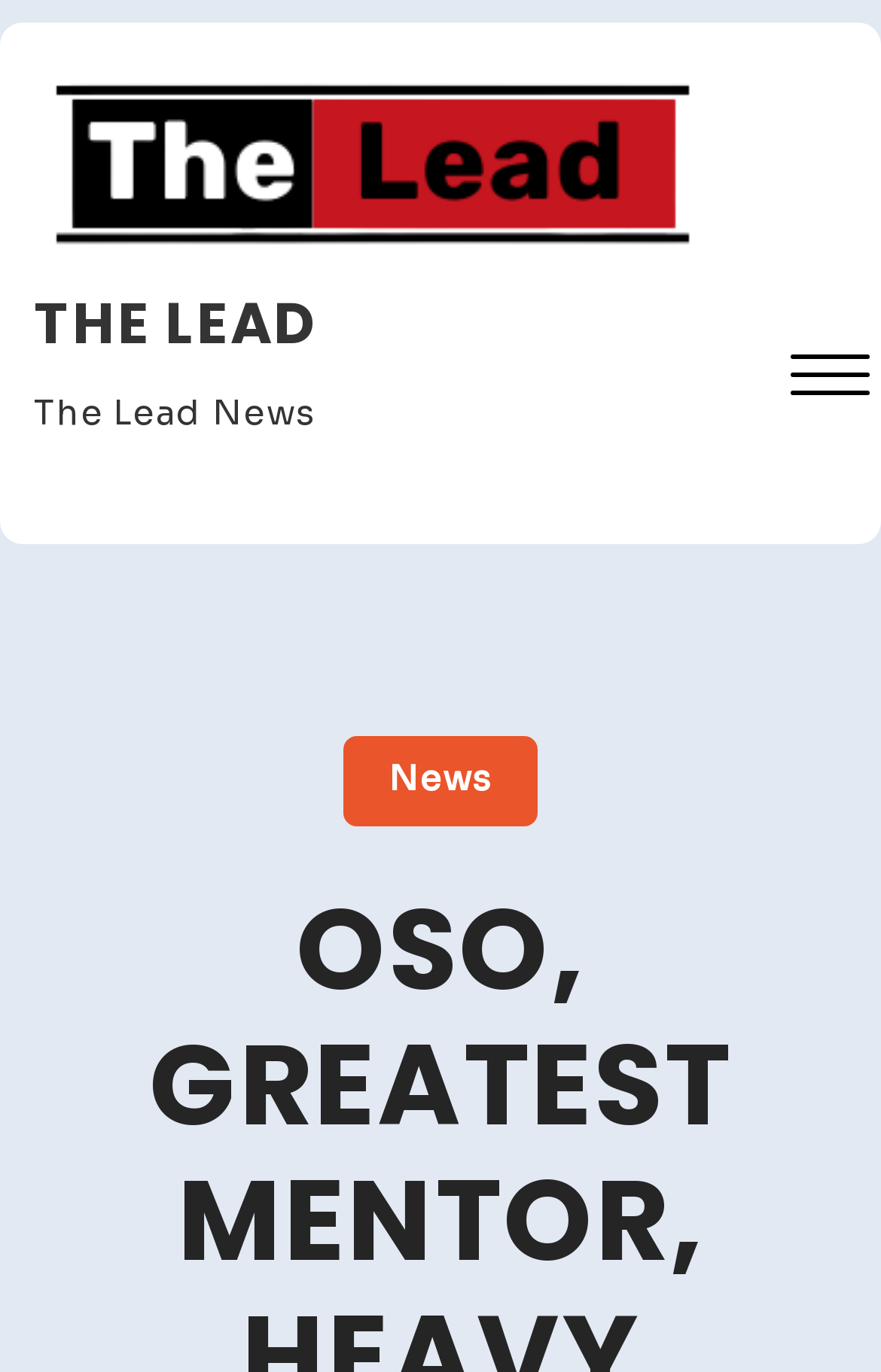What is the text of the webpage's headline?

OSO, GREATEST MENTOR, HEAVY LOSS TO MEDIA COMMUNITY-JIFORM